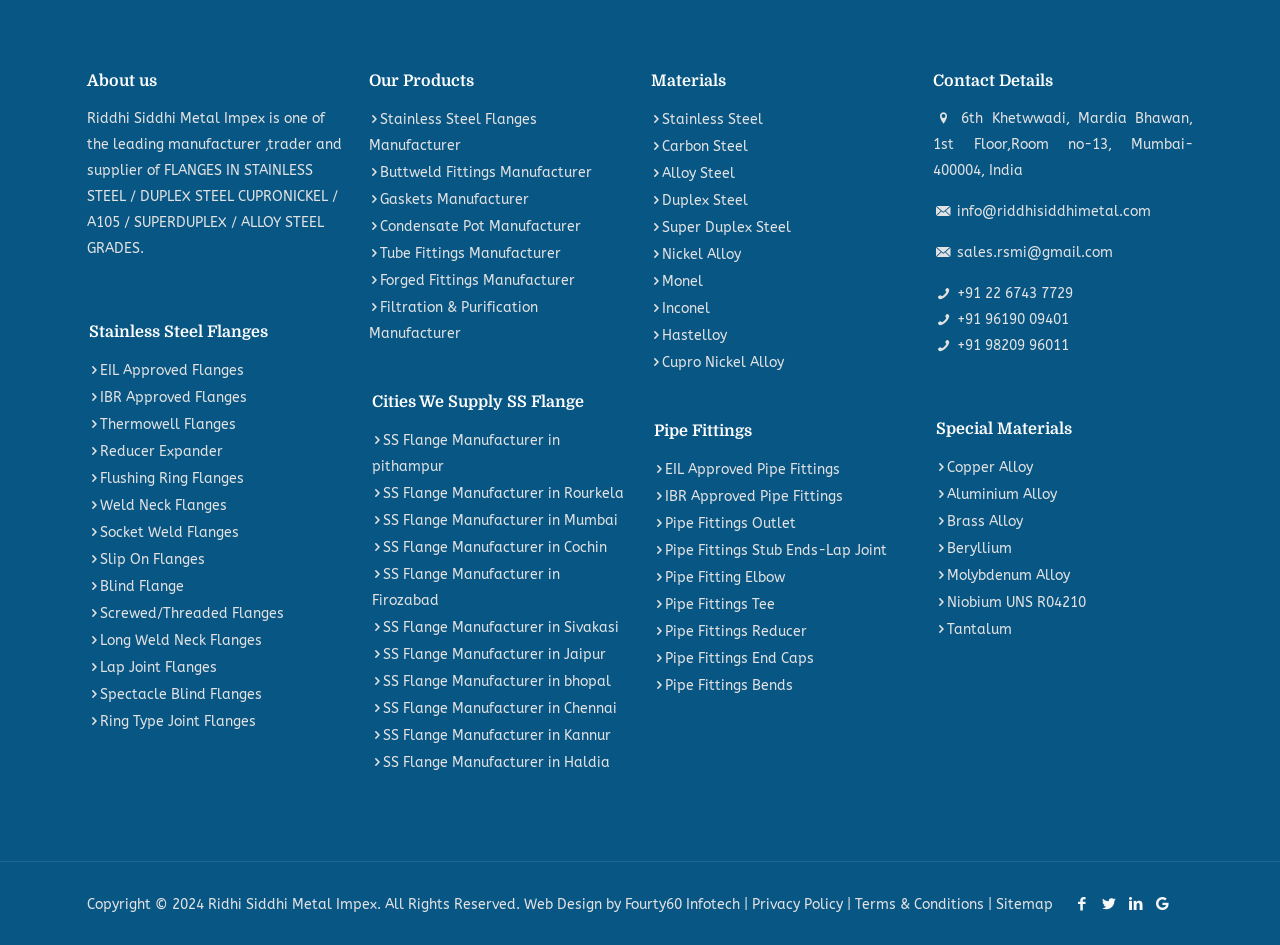Please provide a comprehensive response to the question based on the details in the image: What types of flanges are available?

The webpage lists various types of flanges, including EIL Approved Flanges, IBR Approved Flanges, Thermowell Flanges, Reducer Expander, Flushing Ring Flanges, Weld Neck Flanges, Socket Weld Flanges, Slip On Flanges, Blind Flange, Screwed/Threaded Flanges, Long Weld Neck Flanges, Lap Joint Flanges, Spectacle Blind Flanges, and Ring Type Joint Flanges. These options are listed under the 'Stainless Steel Flanges' heading.